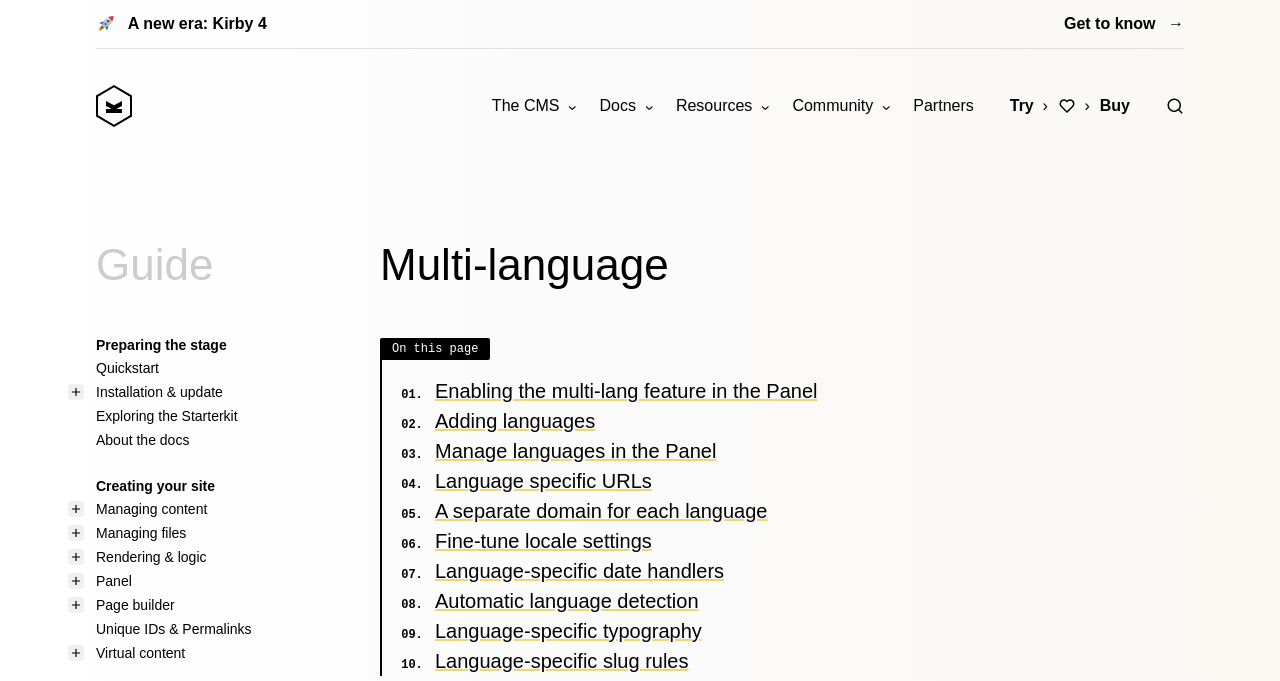Locate the bounding box coordinates of the area to click to fulfill this instruction: "Learn about managing content". The bounding box should be presented as four float numbers between 0 and 1, in the order [left, top, right, bottom].

[0.075, 0.736, 0.162, 0.759]